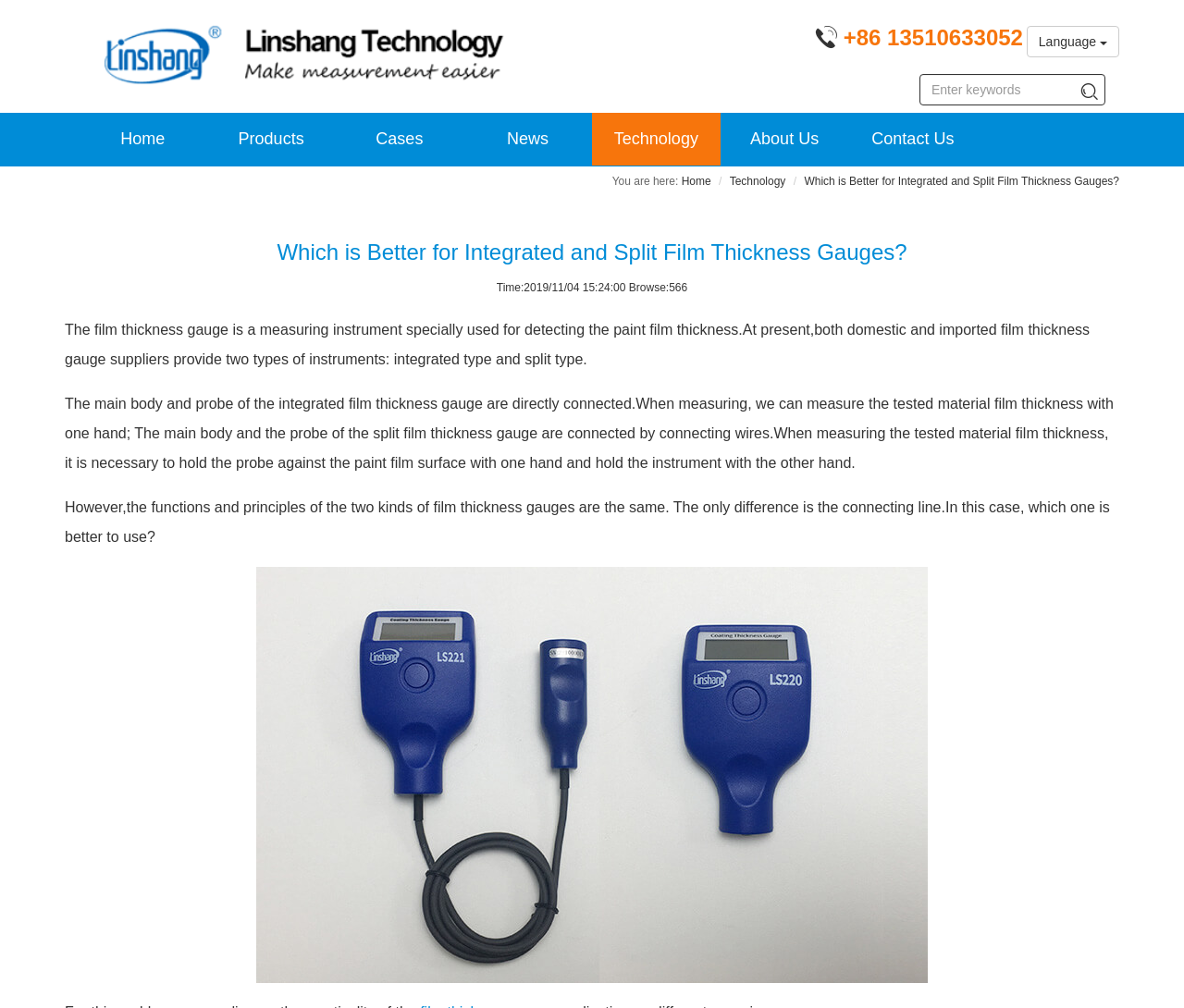How many navigation links are there at the top of the webpage?
Provide a detailed and extensive answer to the question.

There are 7 navigation links at the top of the webpage: Home, Products, Cases, News, Technology, About Us, and Contact Us.